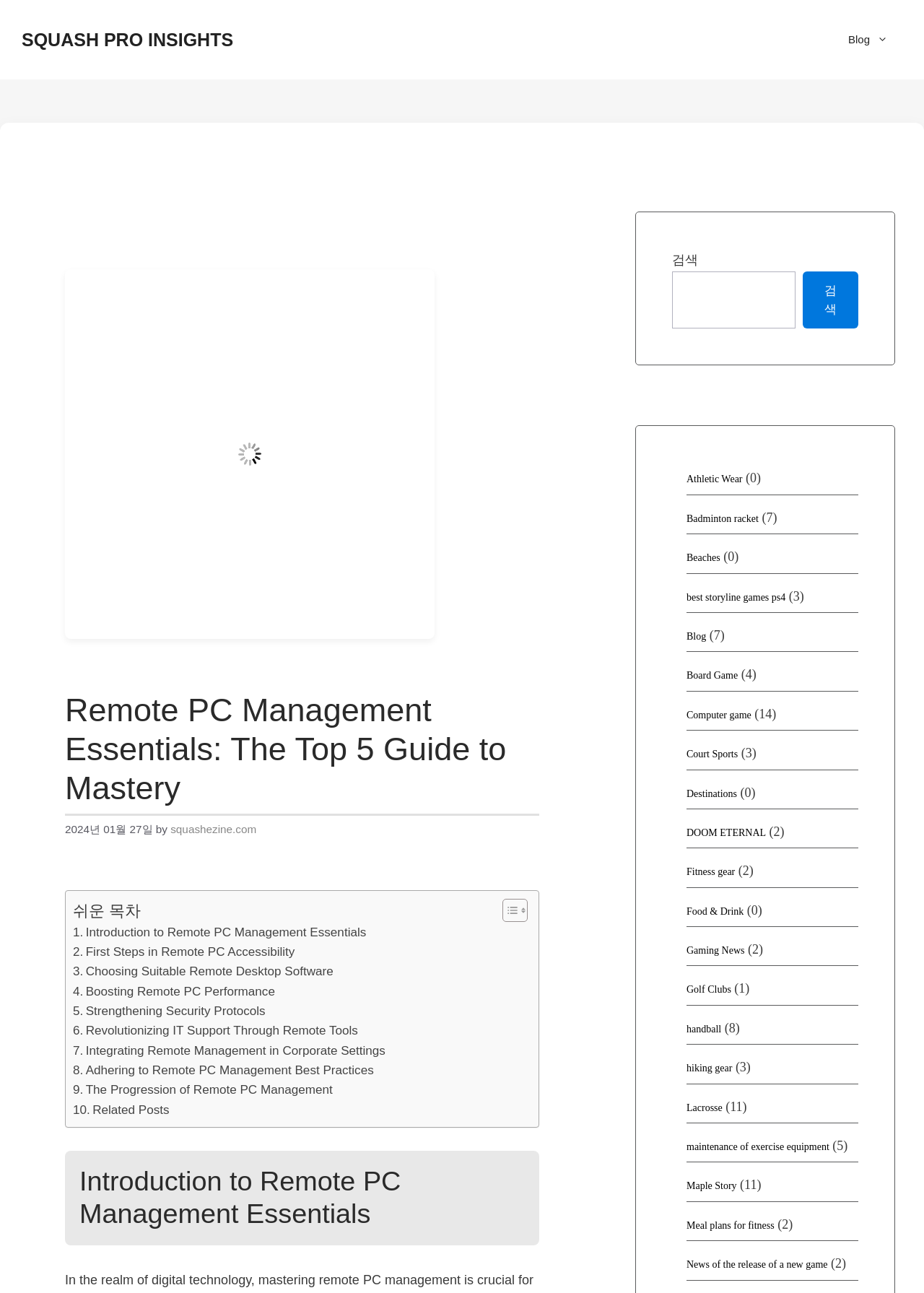Extract the main heading text from the webpage.

Remote PC Management Essentials: The Top 5 Guide to Mastery